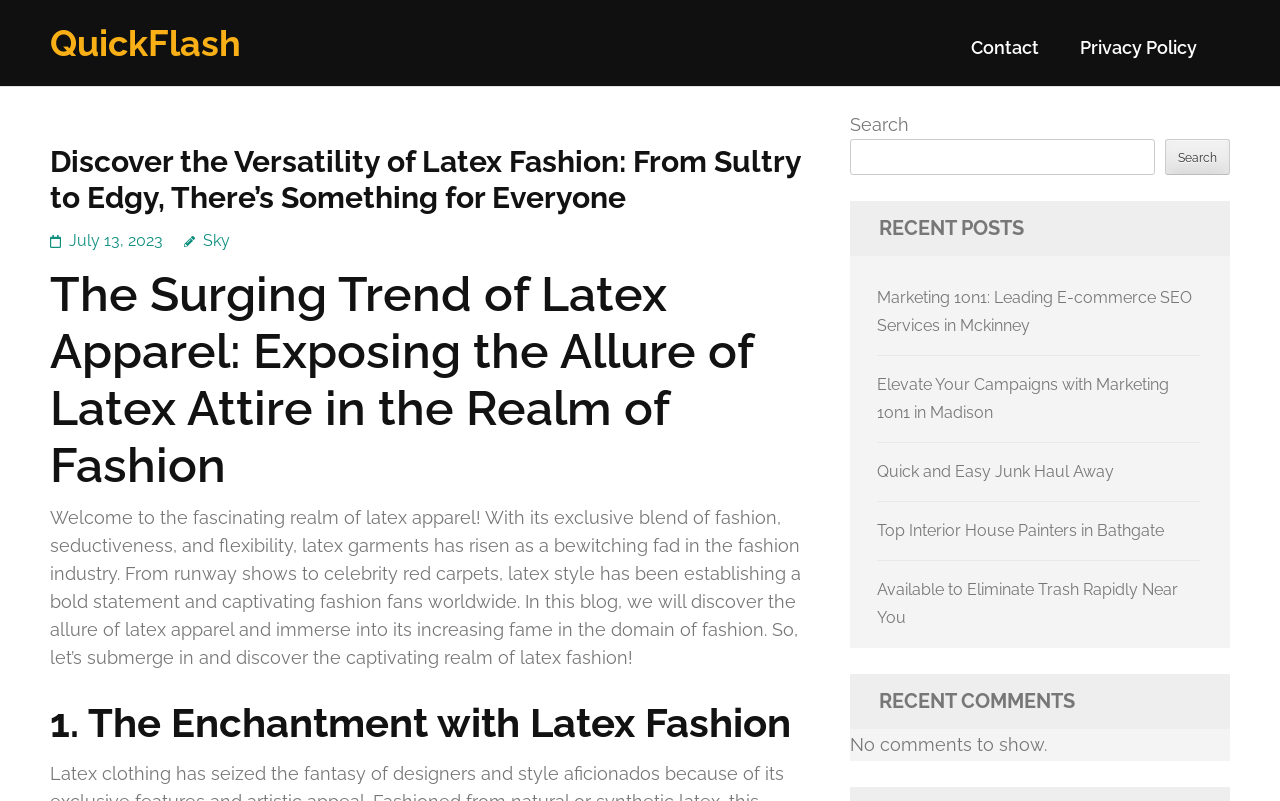Determine the bounding box coordinates of the target area to click to execute the following instruction: "Search for something."

[0.664, 0.139, 0.961, 0.218]